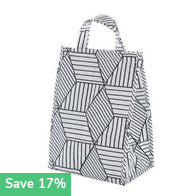Compose an extensive description of the image.

The image showcases a stylish insulated handbag from MALUNCHBOX™, featuring a modern geometric design with a striking black and white pattern. This chic bag, designed for convenience, is perfect for carrying meals and snacks on the go. Prominently displayed is a "Save 17%" label, indicating a current discount. Its practical yet fashionable design makes it an ideal accessory for lunch outings or picnics. The bag is crafted to be both durable and easy to clean, ensuring it remains a reliable choice for everyday use.